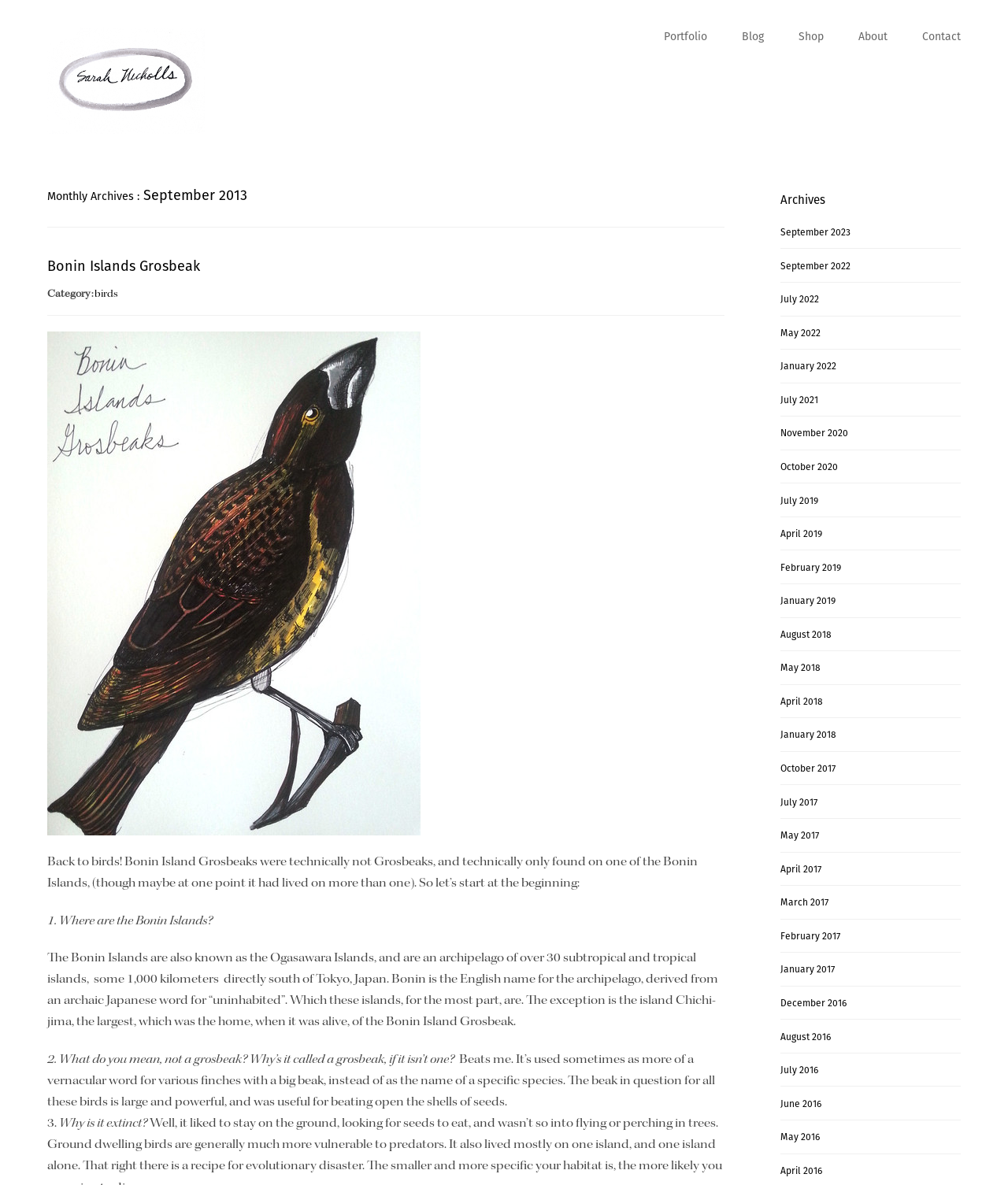Determine the bounding box coordinates for the element that should be clicked to follow this instruction: "Read more about 'birds'". The coordinates should be given as four float numbers between 0 and 1, in the format [left, top, right, bottom].

[0.094, 0.243, 0.116, 0.254]